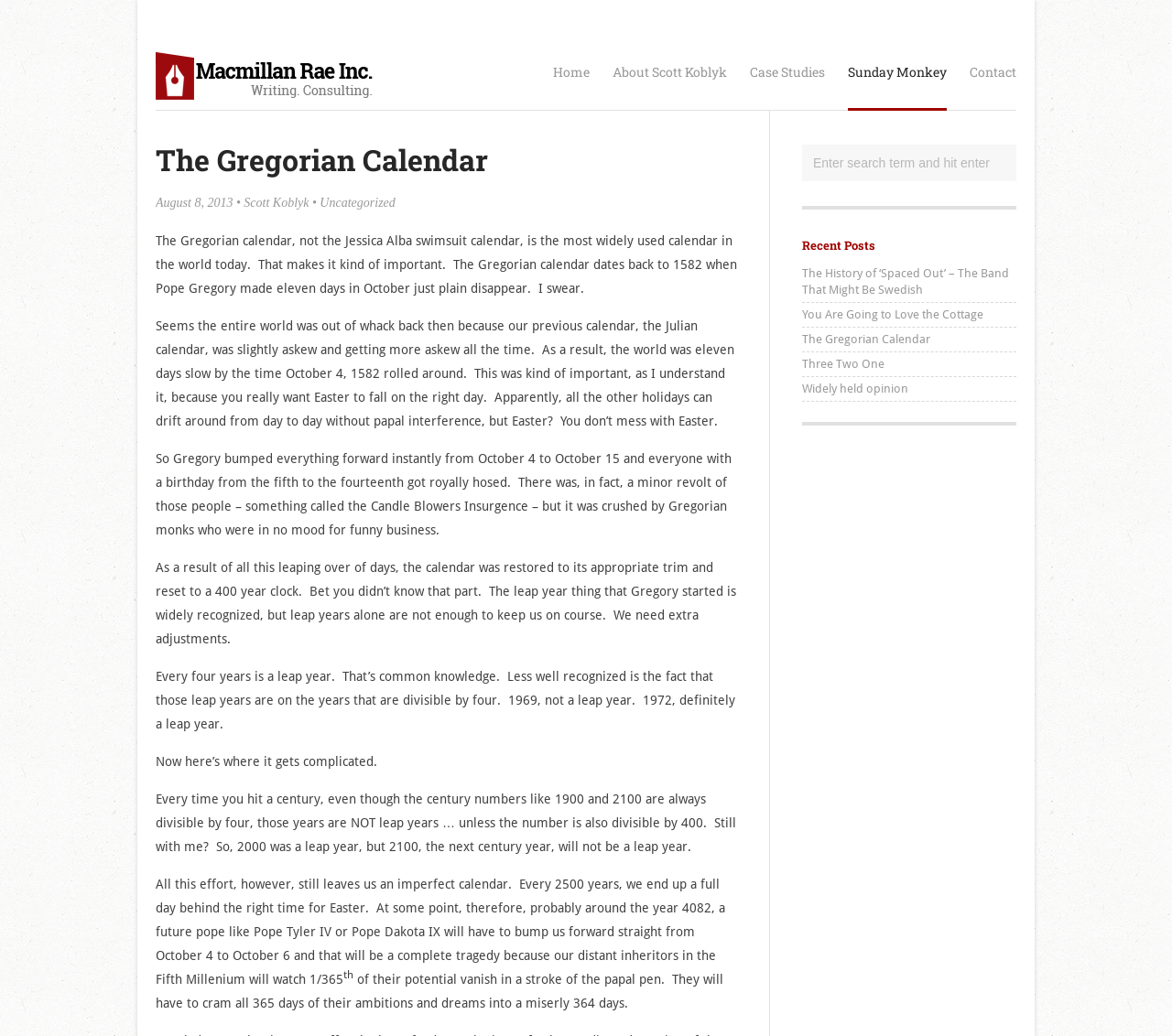What is the name of the calendar described?
Please interpret the details in the image and answer the question thoroughly.

The webpage is about the Gregorian calendar, which is the most widely used calendar in the world today. The heading 'The Gregorian Calendar' and the text 'The Gregorian calendar, not the Jessica Alba swimsuit calendar, is the most widely used calendar in the world today.' indicate that the webpage is about this specific calendar.